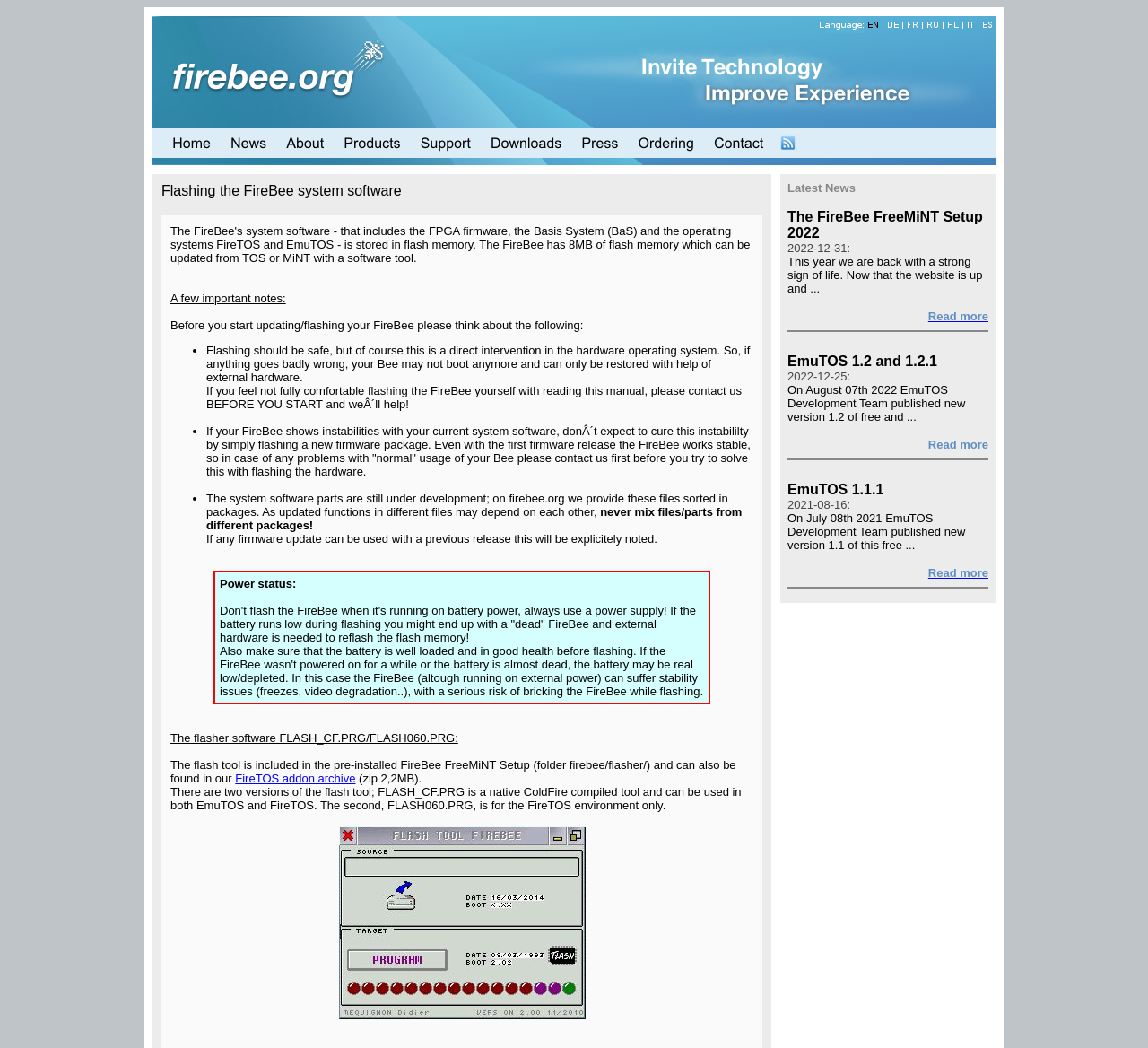What are the two versions of the flash tool?
Please utilize the information in the image to give a detailed response to the question.

According to the webpage, there are two versions of the flash tool; FLASH_CF.PRG is a native ColdFire compiled tool and can be used in both EmuTOS and FireTOS, while the second, FLASH060.PRG, is for the FireTOS environment only.